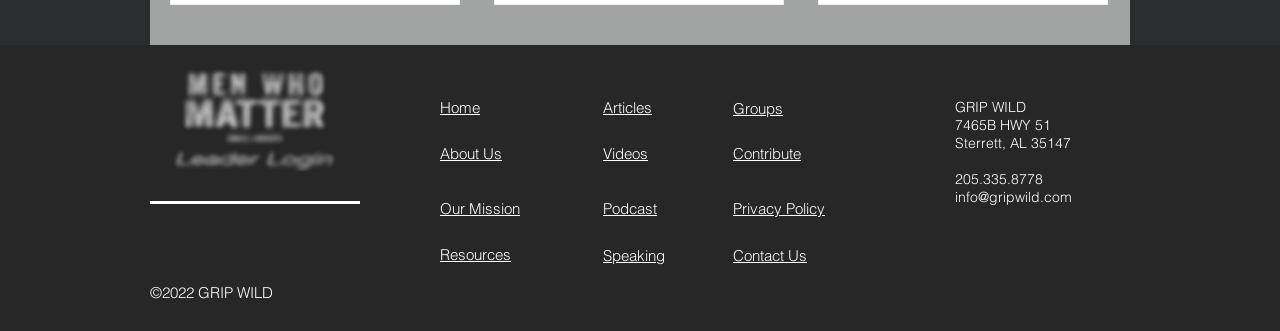Based on the element description "aria-label="White Instagram Icon"", predict the bounding box coordinates of the UI element.

[0.117, 0.662, 0.152, 0.798]